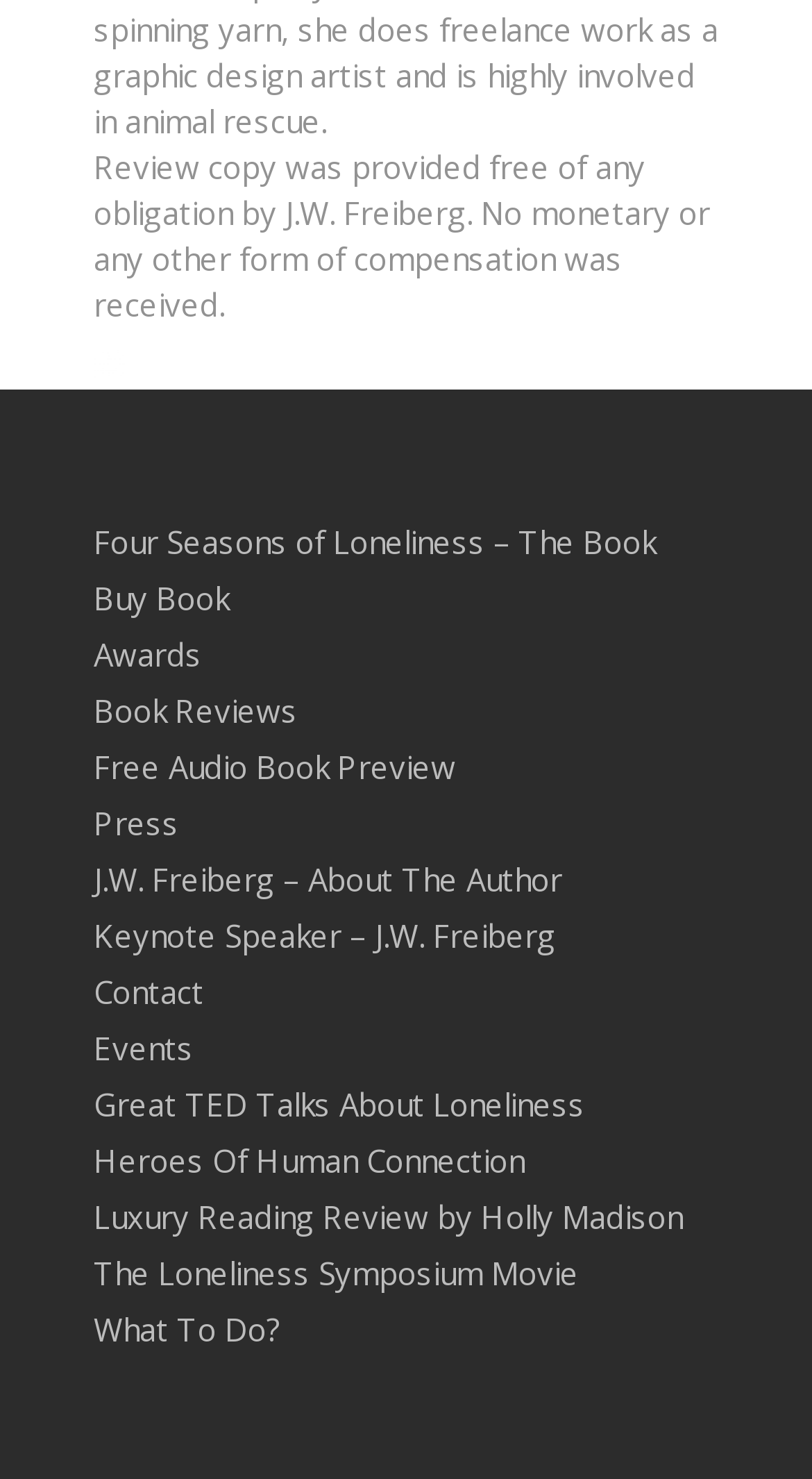Locate the UI element described by What To Do? in the provided webpage screenshot. Return the bounding box coordinates in the format (top-left x, top-left y, bottom-right x, bottom-right y), ensuring all values are between 0 and 1.

[0.115, 0.88, 0.885, 0.918]